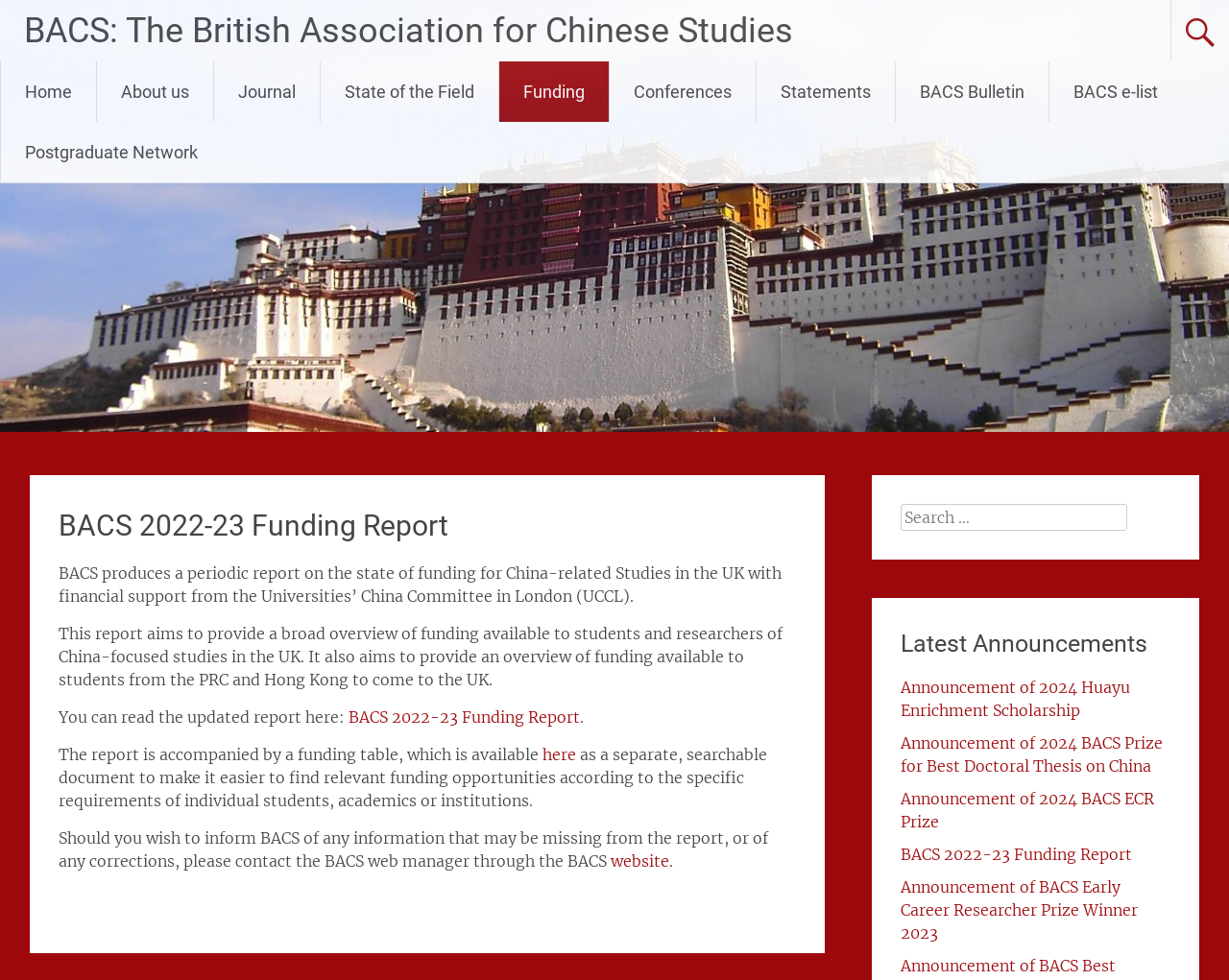What is the name of the organization?
Look at the image and respond with a one-word or short phrase answer.

BACS